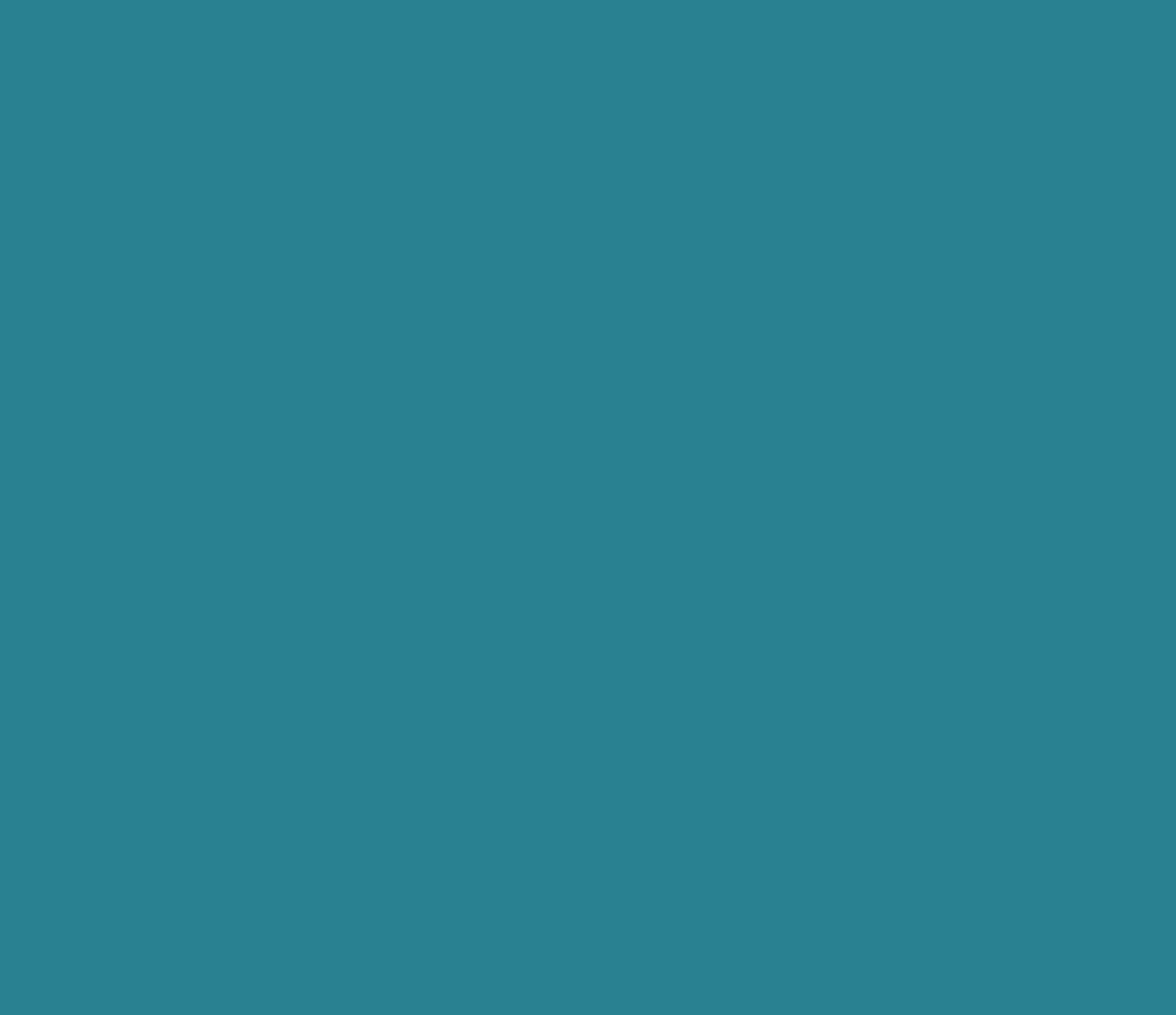Examine the screenshot and answer the question in as much detail as possible: What is the course code?

The course code can be found in the top section of the webpage, where it is displayed as 'SBL3131D13' next to the course name 'Education and Training Level 3 Award'.